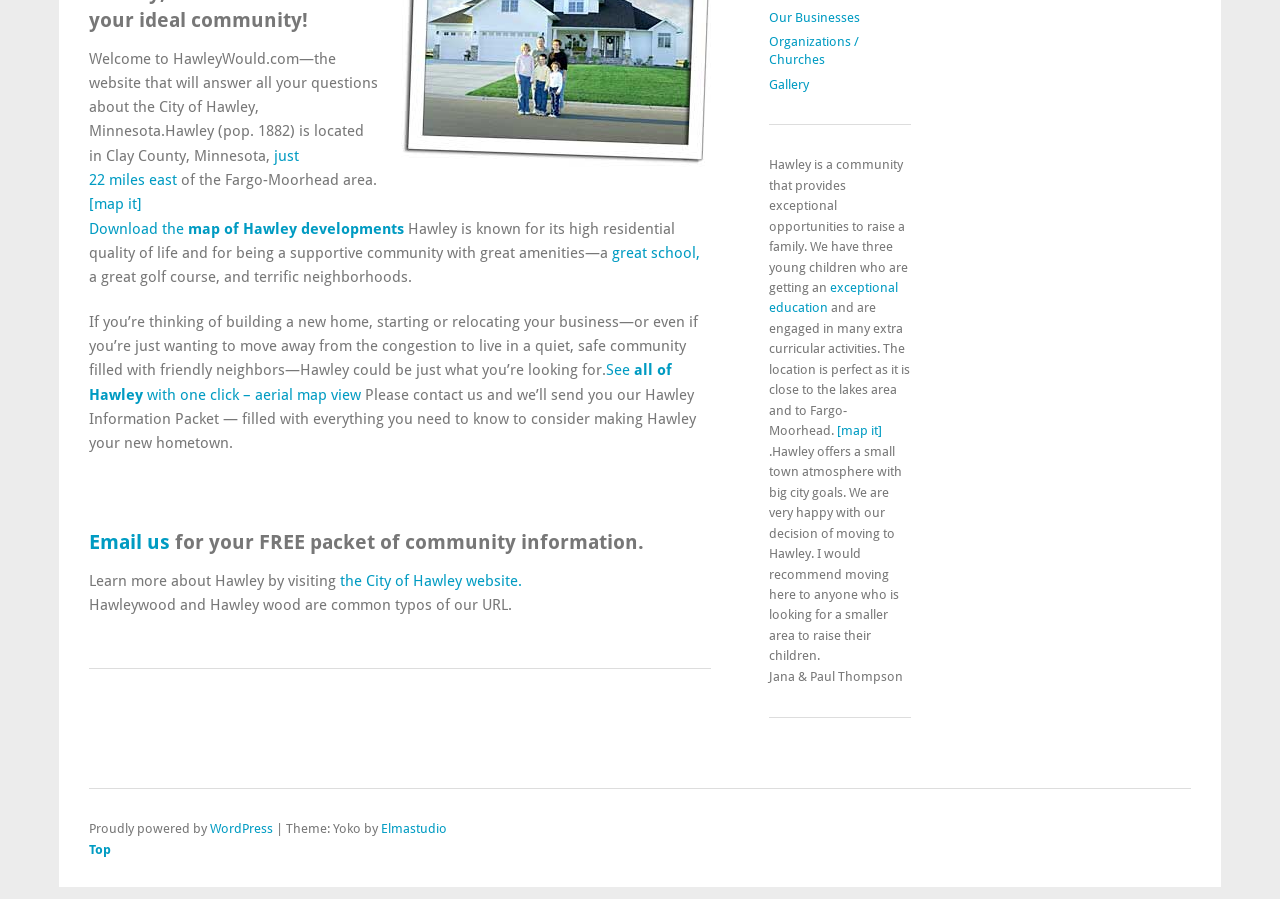Ascertain the bounding box coordinates for the UI element detailed here: "Organizations / Churches". The coordinates should be provided as [left, top, right, bottom] with each value being a float between 0 and 1.

[0.601, 0.038, 0.671, 0.075]